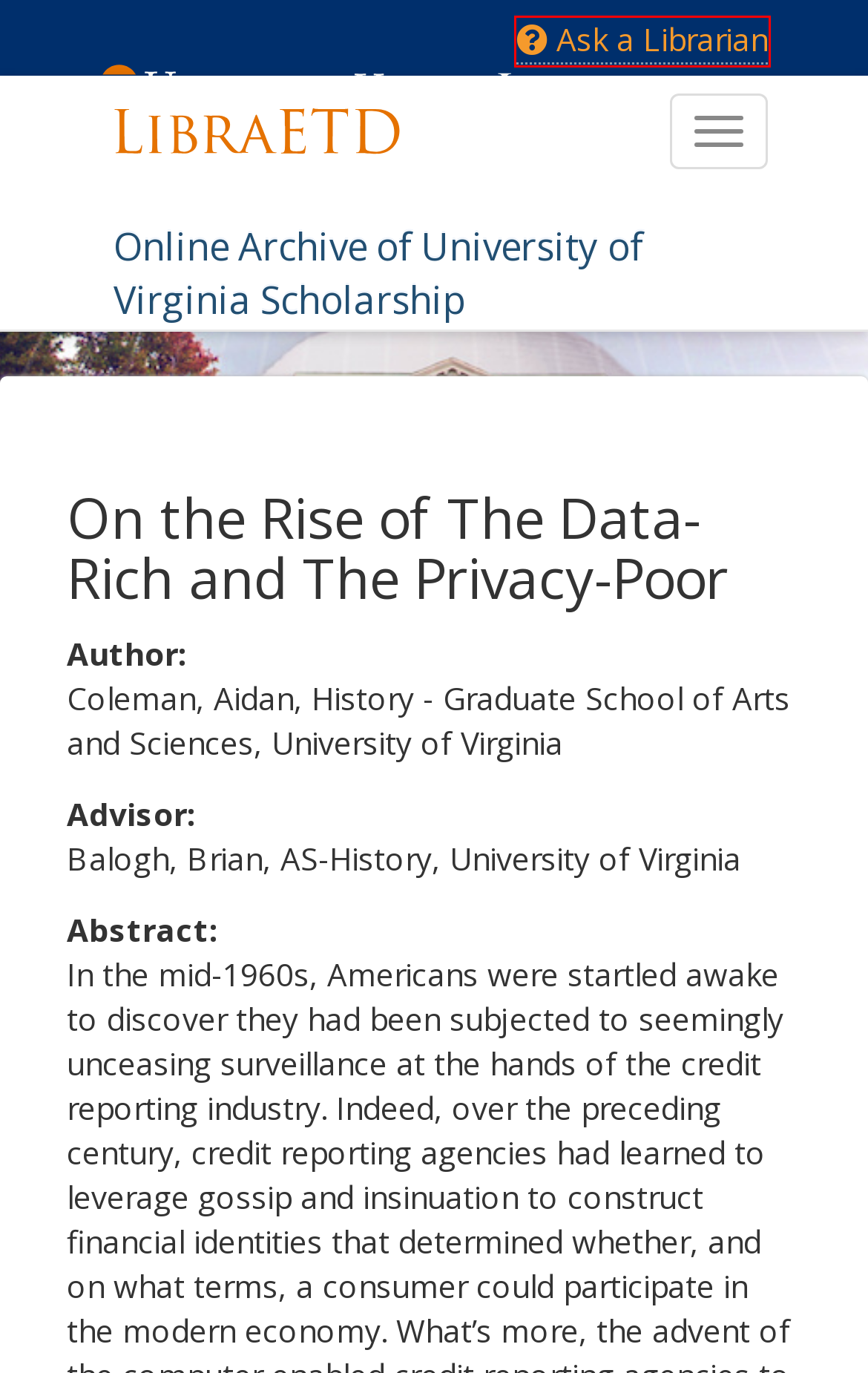Look at the screenshot of a webpage where a red rectangle bounding box is present. Choose the webpage description that best describes the new webpage after clicking the element inside the red bounding box. Here are the candidates:
A. Fellowship Opportunities | UVA Library
B. Library locations & hours | UVA Library
C. Job and fellowship opportunities | UVA Library
D. Staff directory | UVA Library
E. Terms of Use for Libra | UVA Library
F. Ask a Librarian | UVA Library
G. UVA Library home page | UVA Library
H. Press Inquiries | UVA Library

F